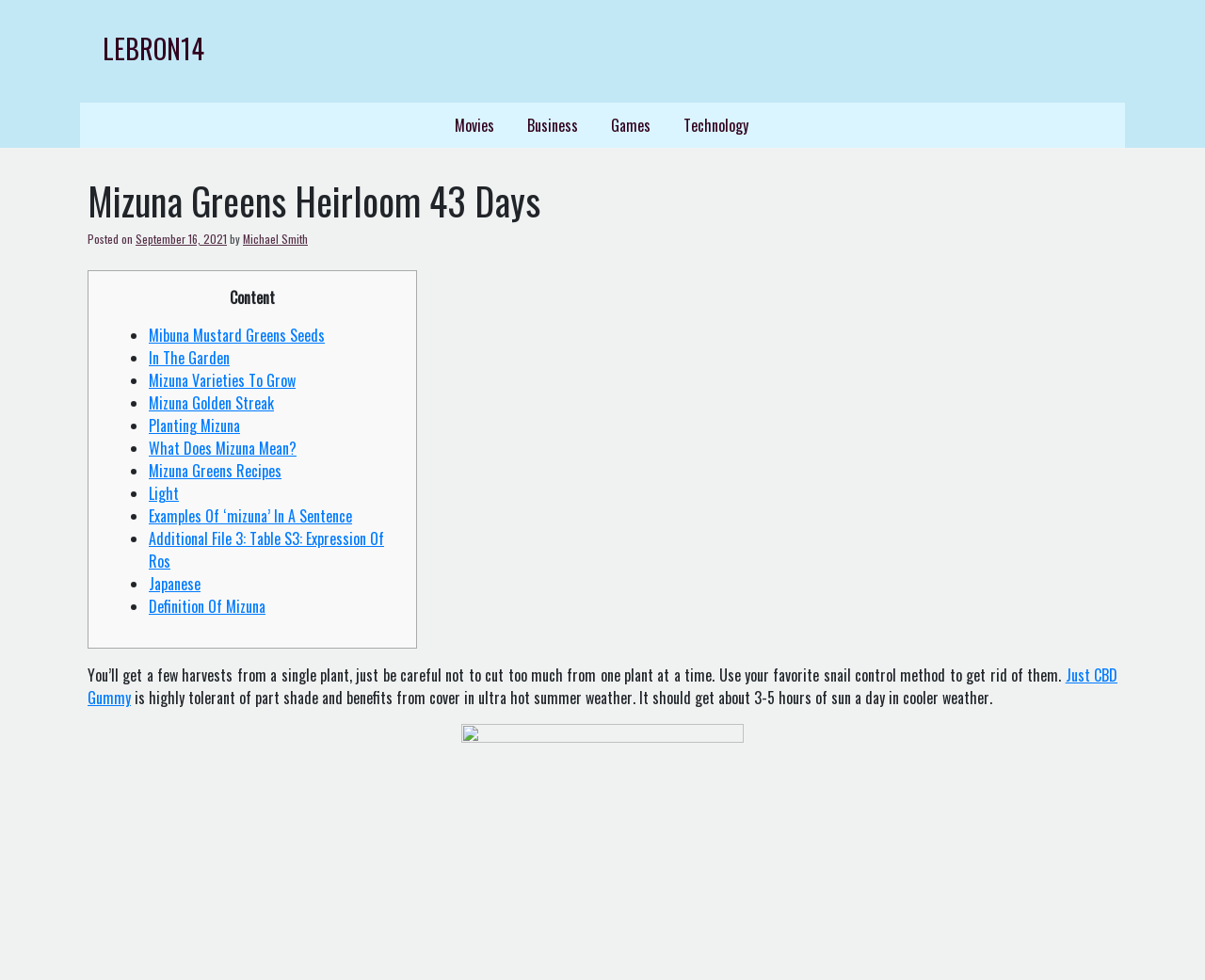Bounding box coordinates are specified in the format (top-left x, top-left y, bottom-right x, bottom-right y). All values are floating point numbers bounded between 0 and 1. Please provide the bounding box coordinate of the region this sentence describes: What Does Mizuna Mean?

[0.123, 0.446, 0.246, 0.469]